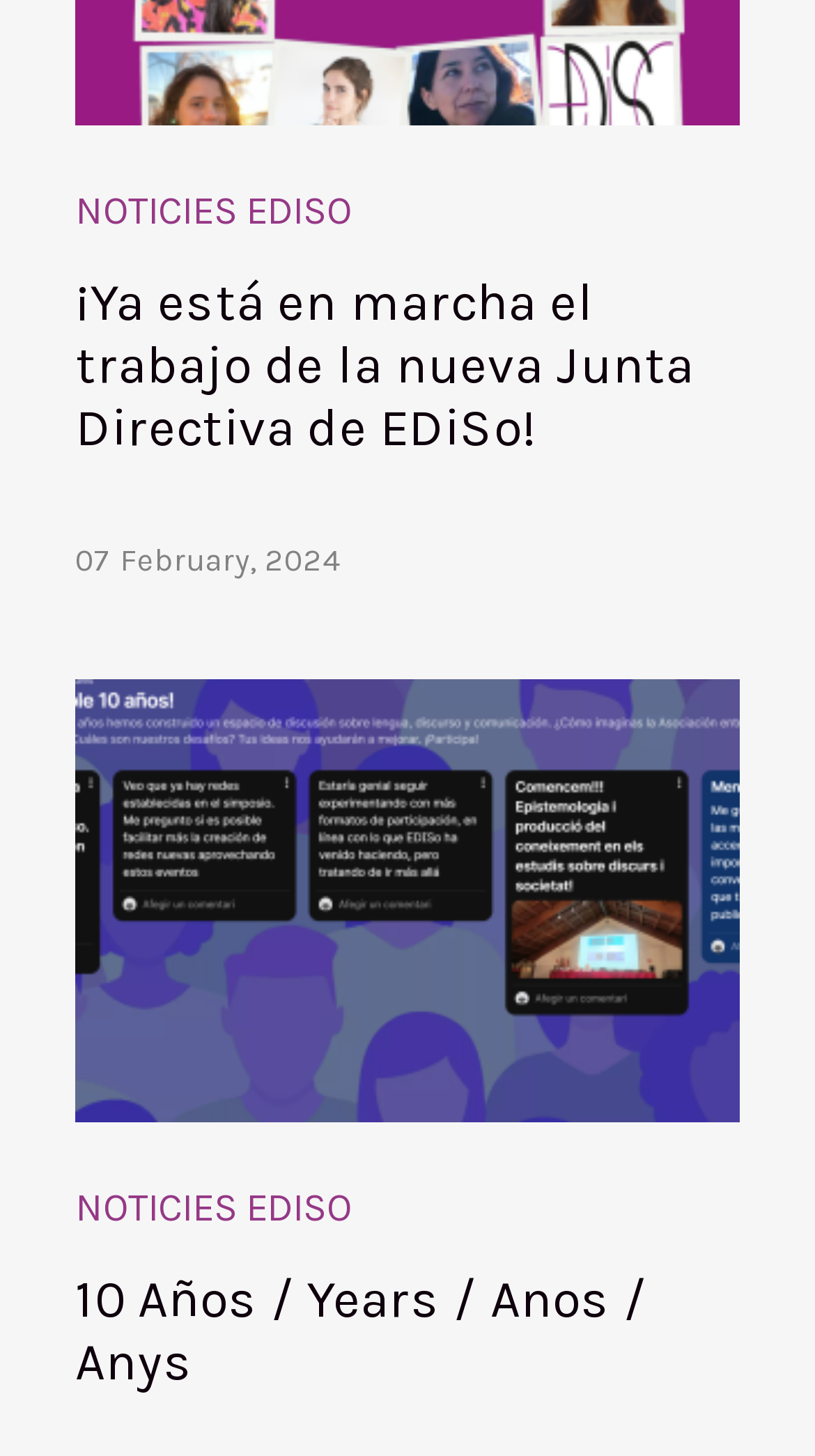Carefully examine the image and provide an in-depth answer to the question: What is the date of the news article?

I found the date of the news article by looking at the static text element located at the top of the webpage, which says '07 February, 2024'.